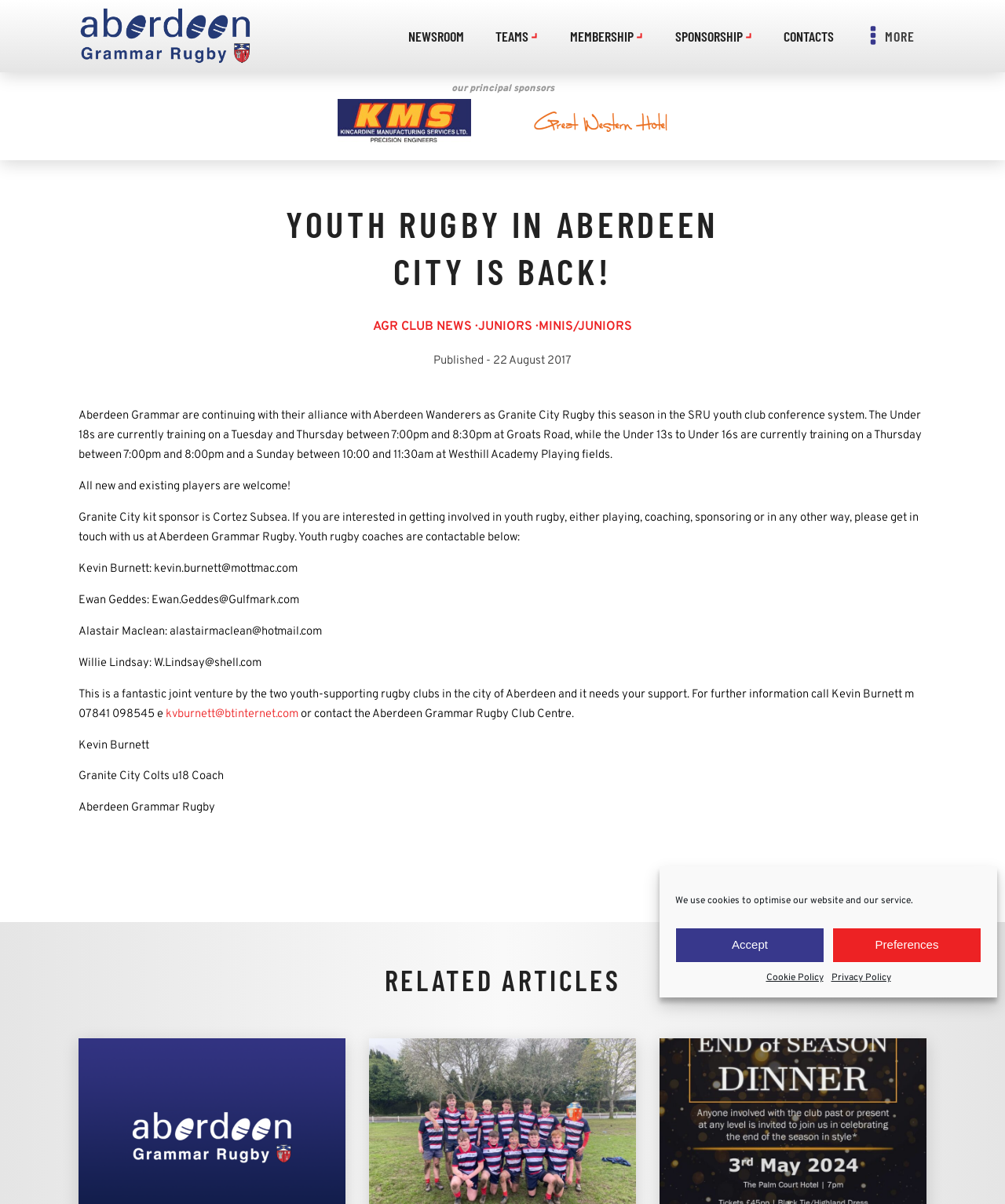Determine the bounding box coordinates of the clickable element necessary to fulfill the instruction: "Click on the 'Home' link". Provide the coordinates as four float numbers within the 0 to 1 range, i.e., [left, top, right, bottom].

None